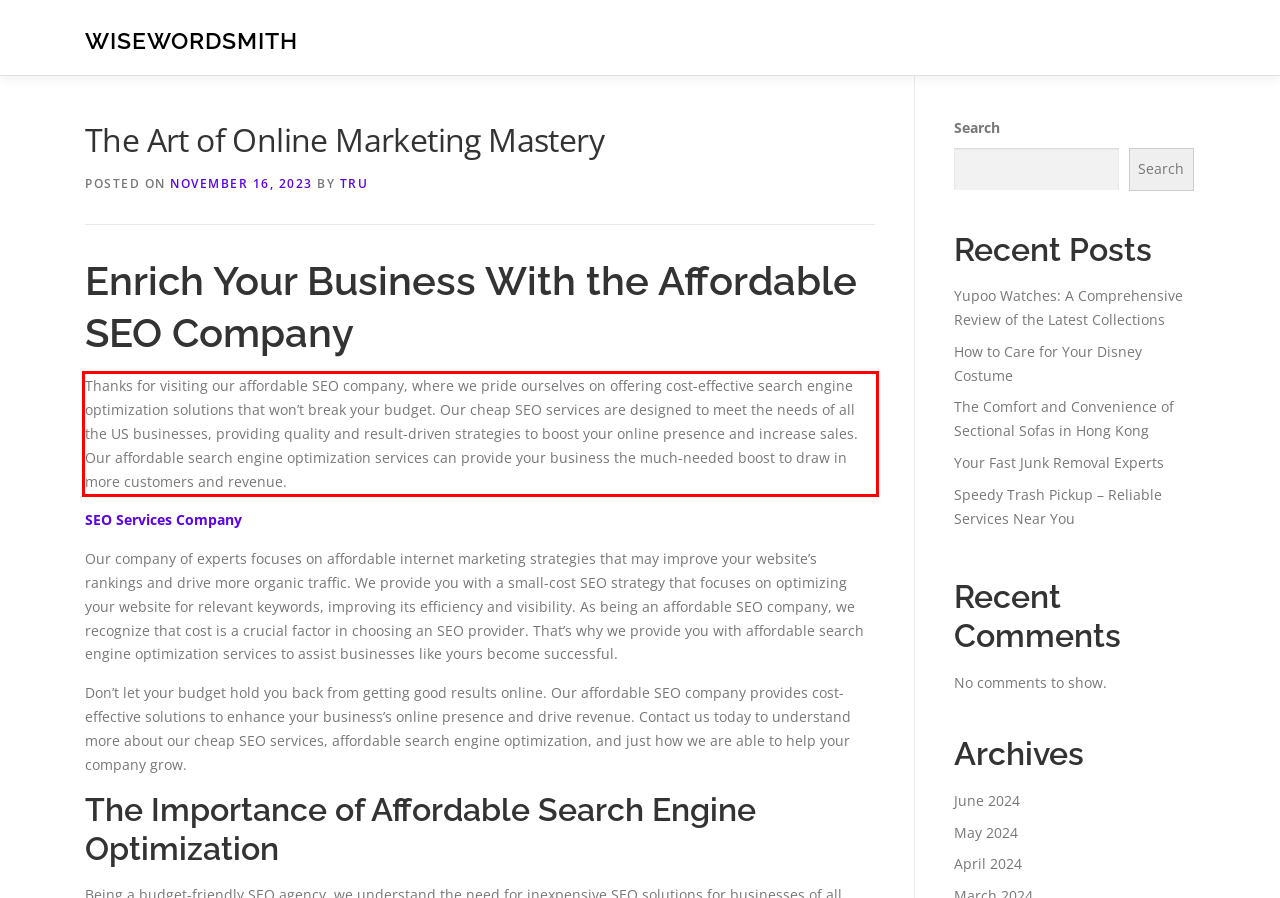In the given screenshot, locate the red bounding box and extract the text content from within it.

Thanks for visiting our affordable SEO company, where we pride ourselves on offering cost-effective search engine optimization solutions that won’t break your budget. Our cheap SEO services are designed to meet the needs of all the US businesses, providing quality and result-driven strategies to boost your online presence and increase sales. Our affordable search engine optimization services can provide your business the much-needed boost to draw in more customers and revenue.